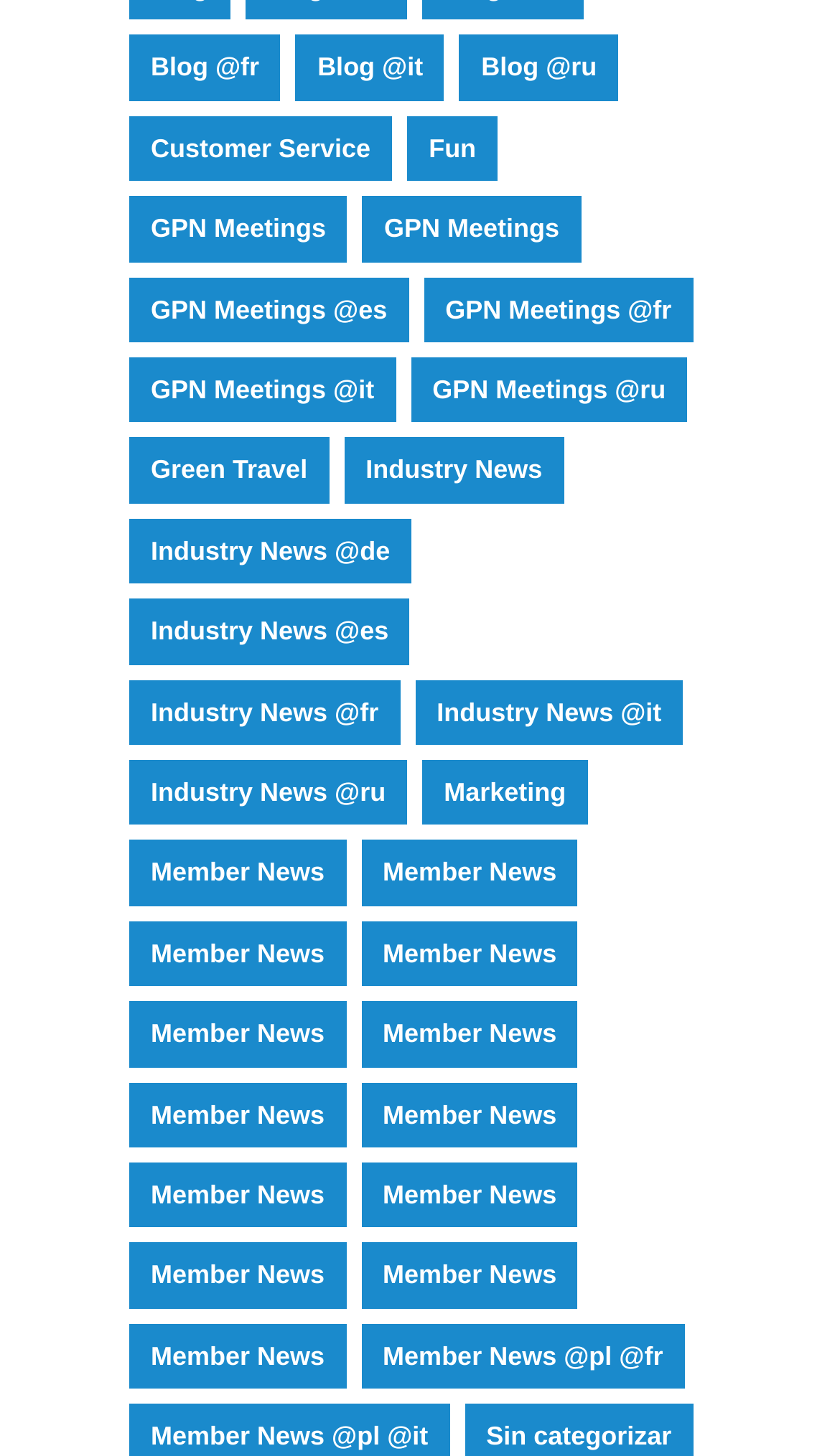Kindly determine the bounding box coordinates for the area that needs to be clicked to execute this instruction: "Check member news".

[0.154, 0.577, 0.412, 0.622]